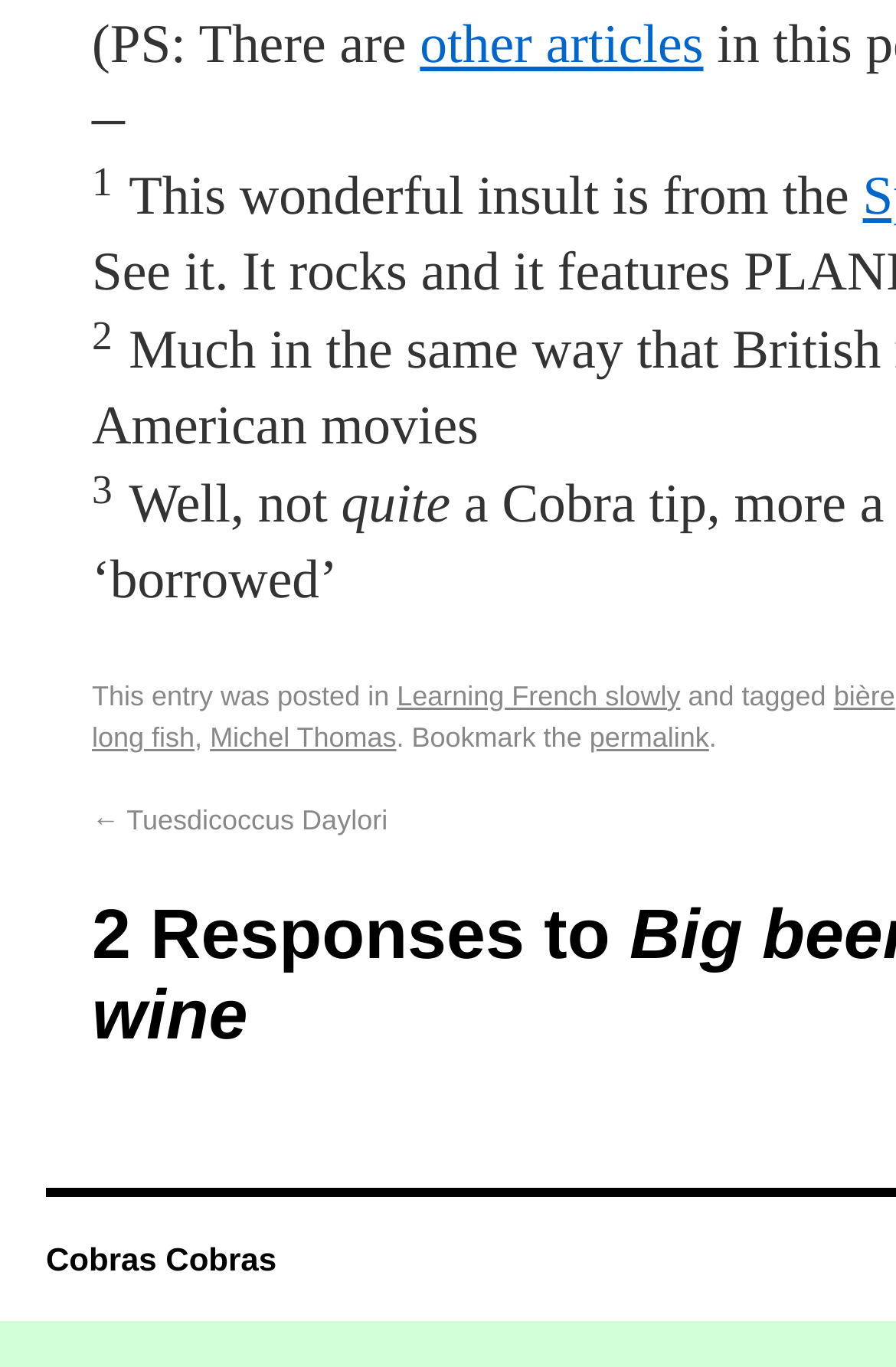Give a short answer using one word or phrase for the question:
What is the previous blog post about?

Tuesdicoccus Daylori